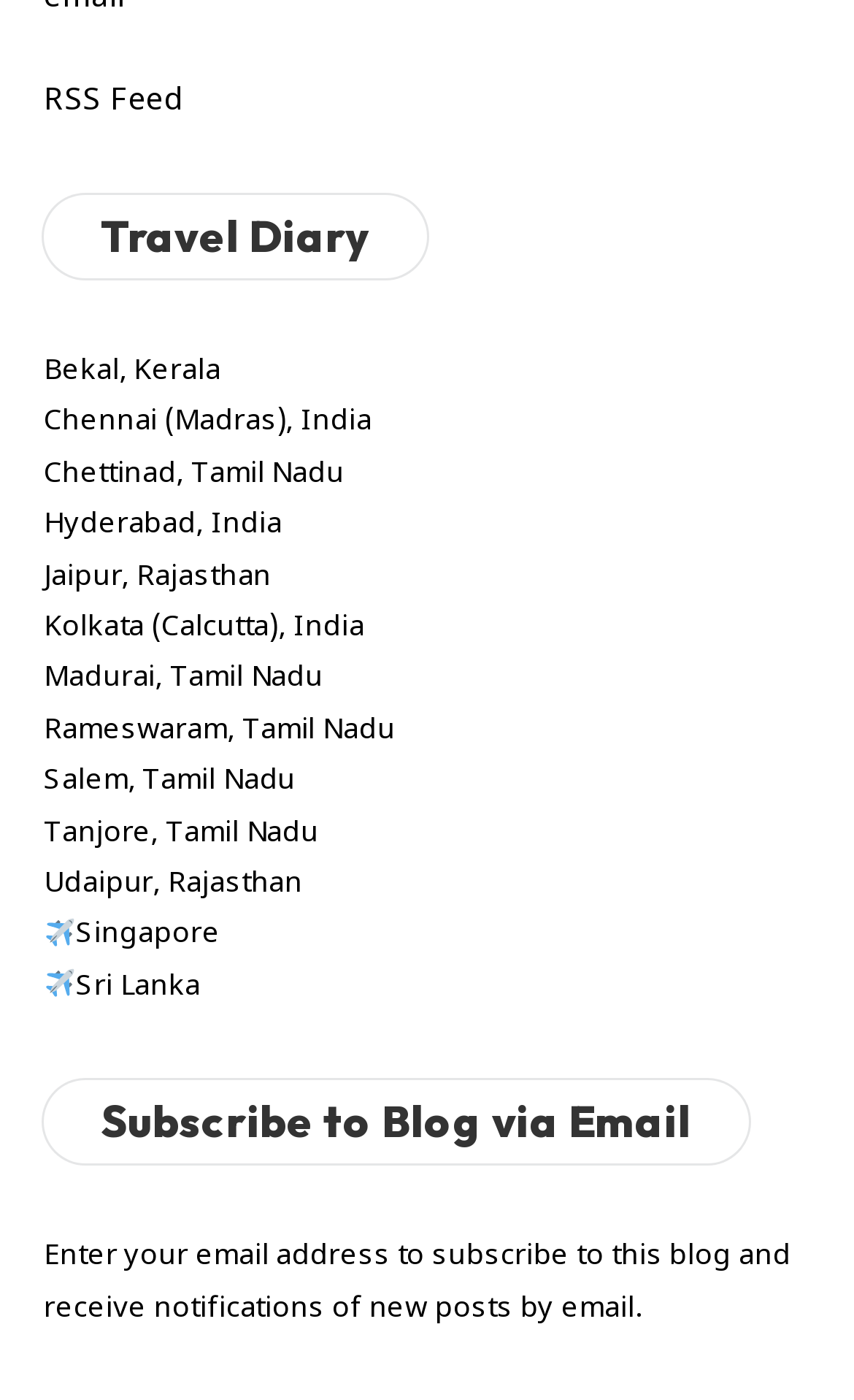Please determine the bounding box coordinates of the section I need to click to accomplish this instruction: "Visit Travel Diary".

[0.051, 0.139, 0.5, 0.199]